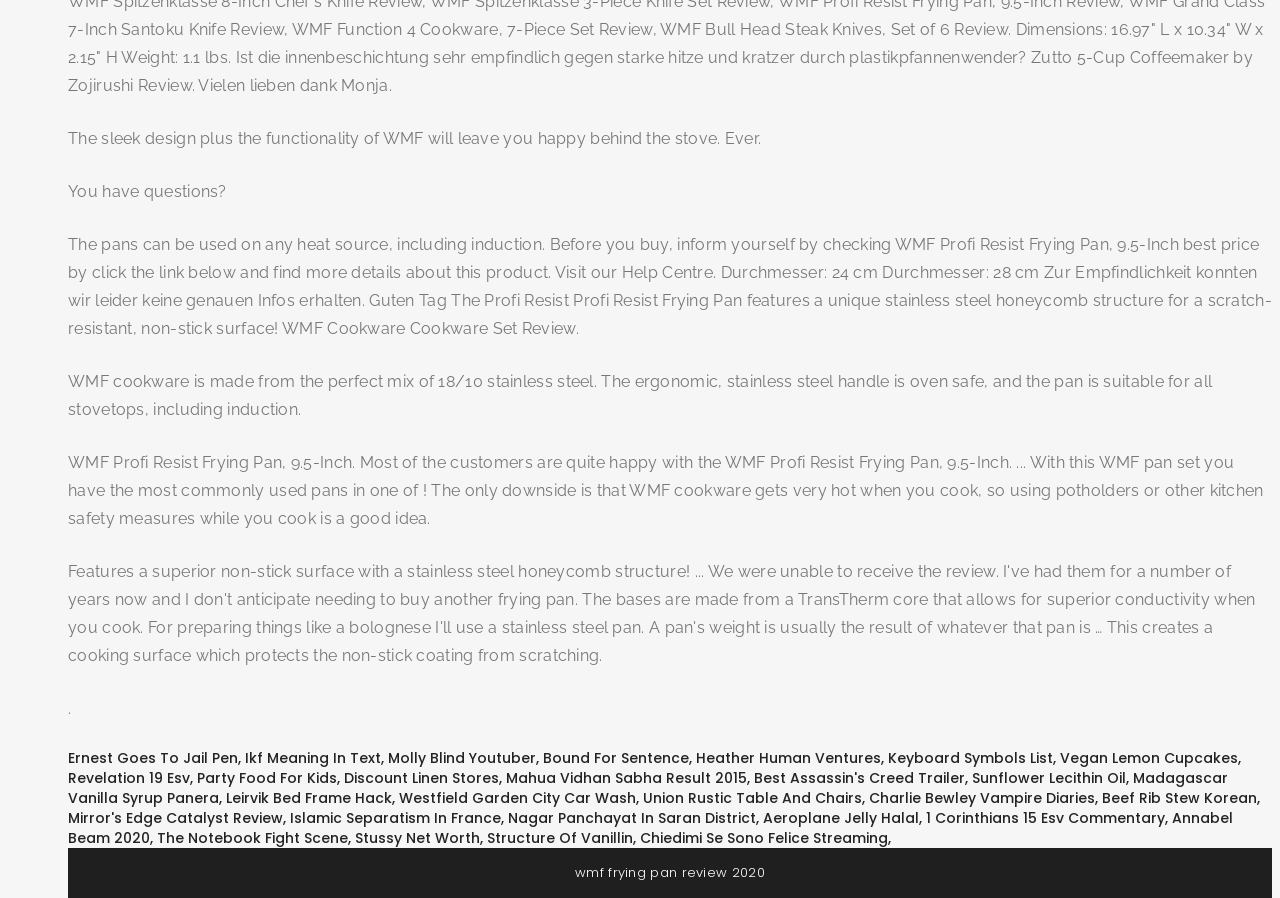Use the details in the image to answer the question thoroughly: 
What is the material of WMF cookware?

According to the text, 'WMF cookware is made from the perfect mix of 18/10 stainless steel.' This indicates that the material of WMF cookware is 18/10 stainless steel.